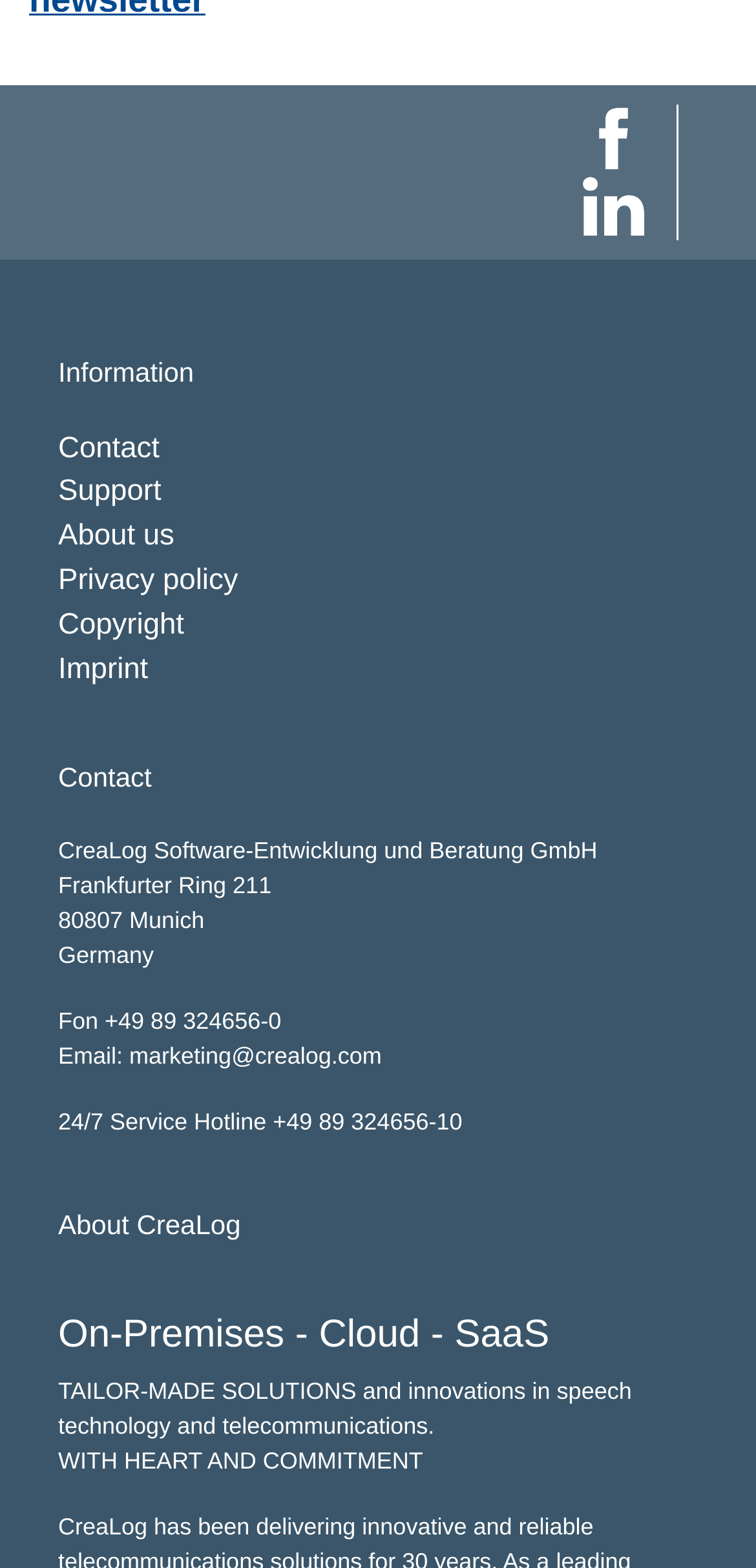Identify the bounding box of the UI component described as: "Support".

[0.077, 0.303, 0.213, 0.324]